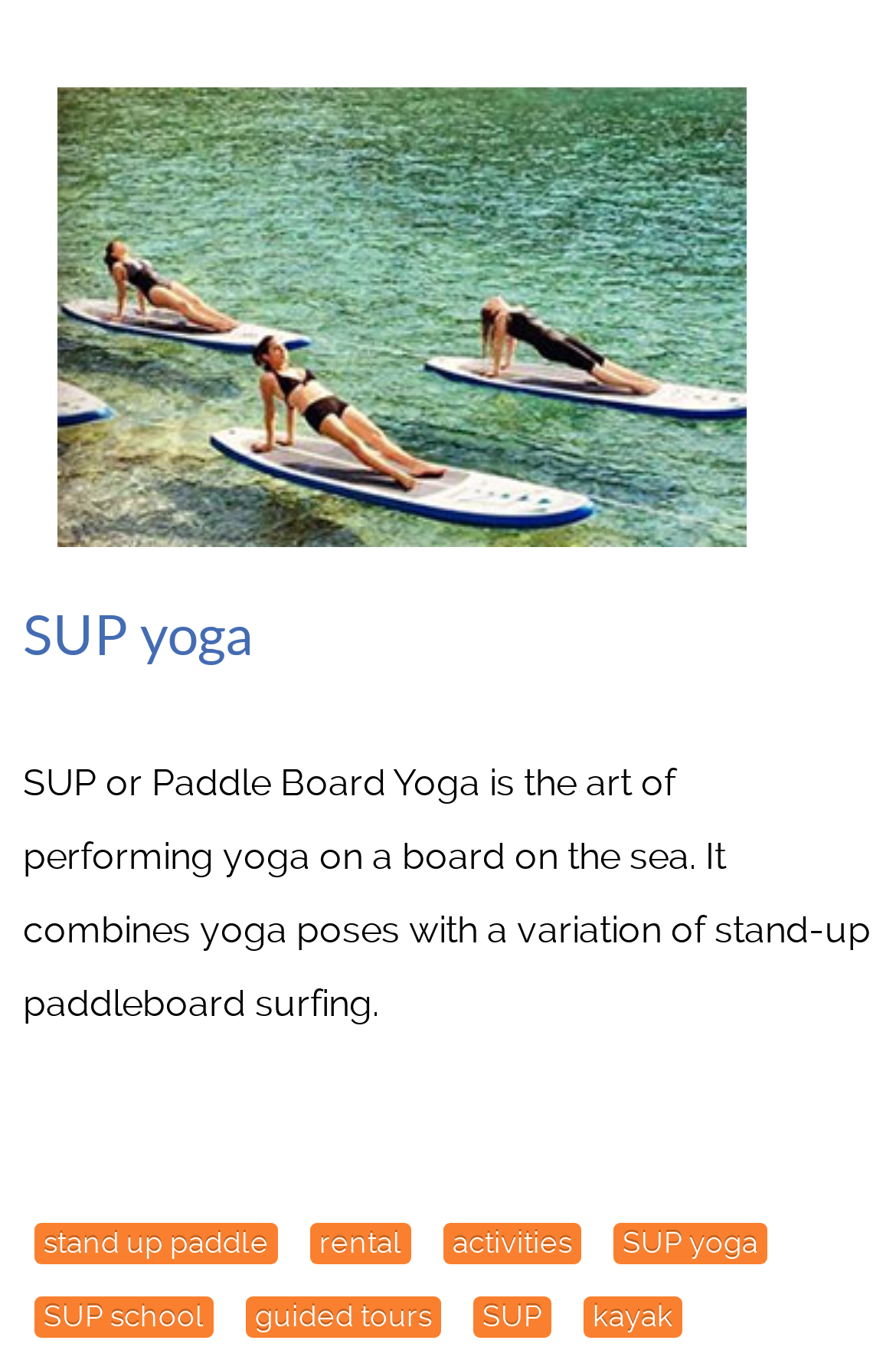Determine the bounding box coordinates for the UI element matching this description: "Better Solutions Limited".

None